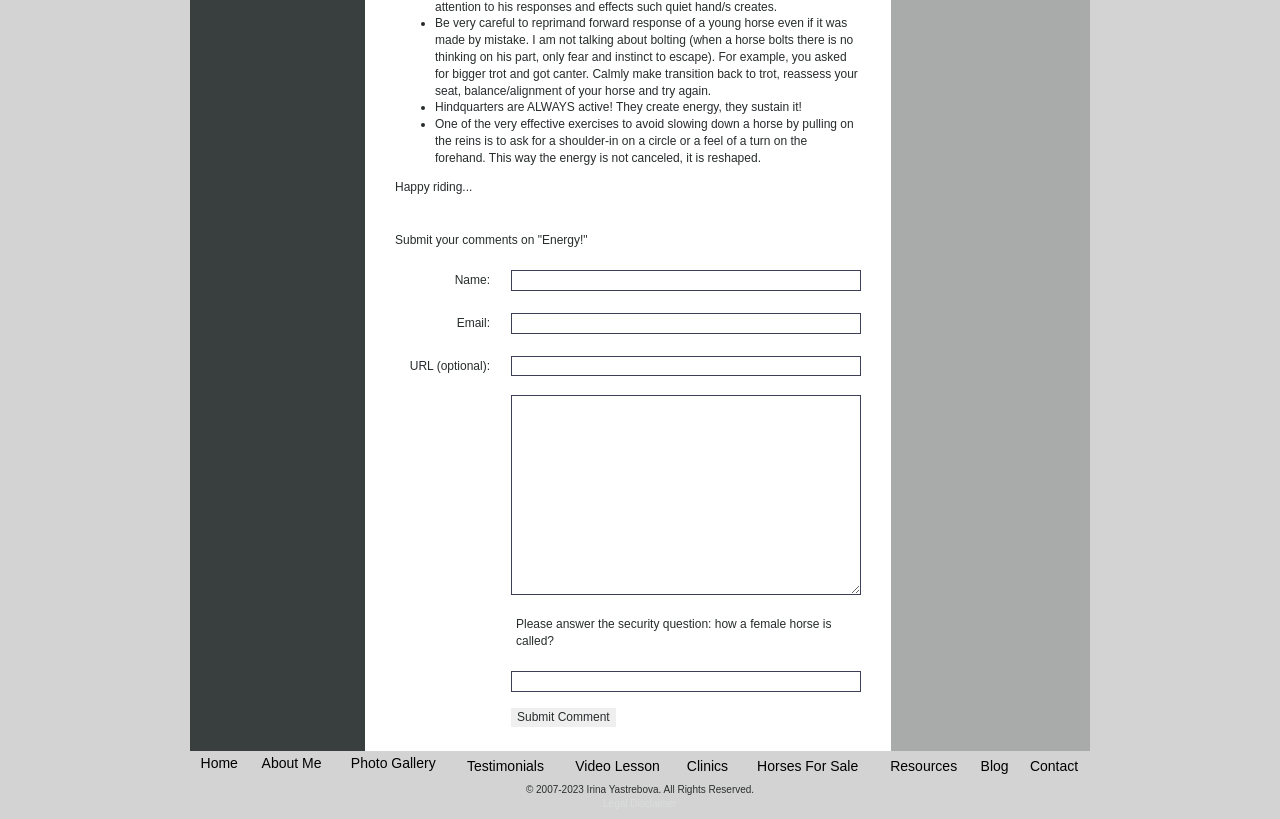Pinpoint the bounding box coordinates of the element to be clicked to execute the instruction: "View the Legal Disclaimer".

[0.471, 0.975, 0.529, 0.988]